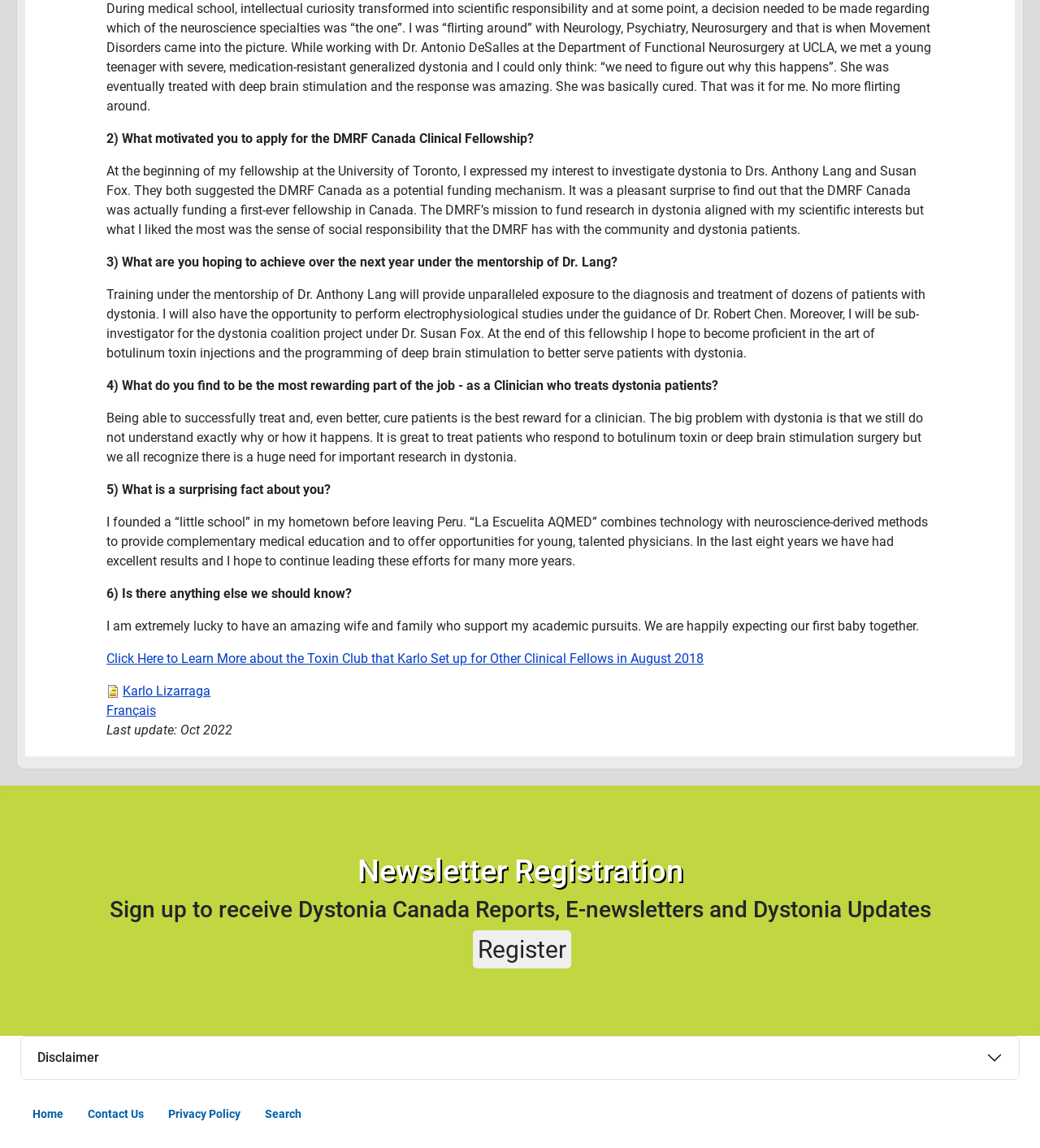Please identify the bounding box coordinates of the element I need to click to follow this instruction: "Read disclaimer".

[0.02, 0.903, 0.98, 0.94]